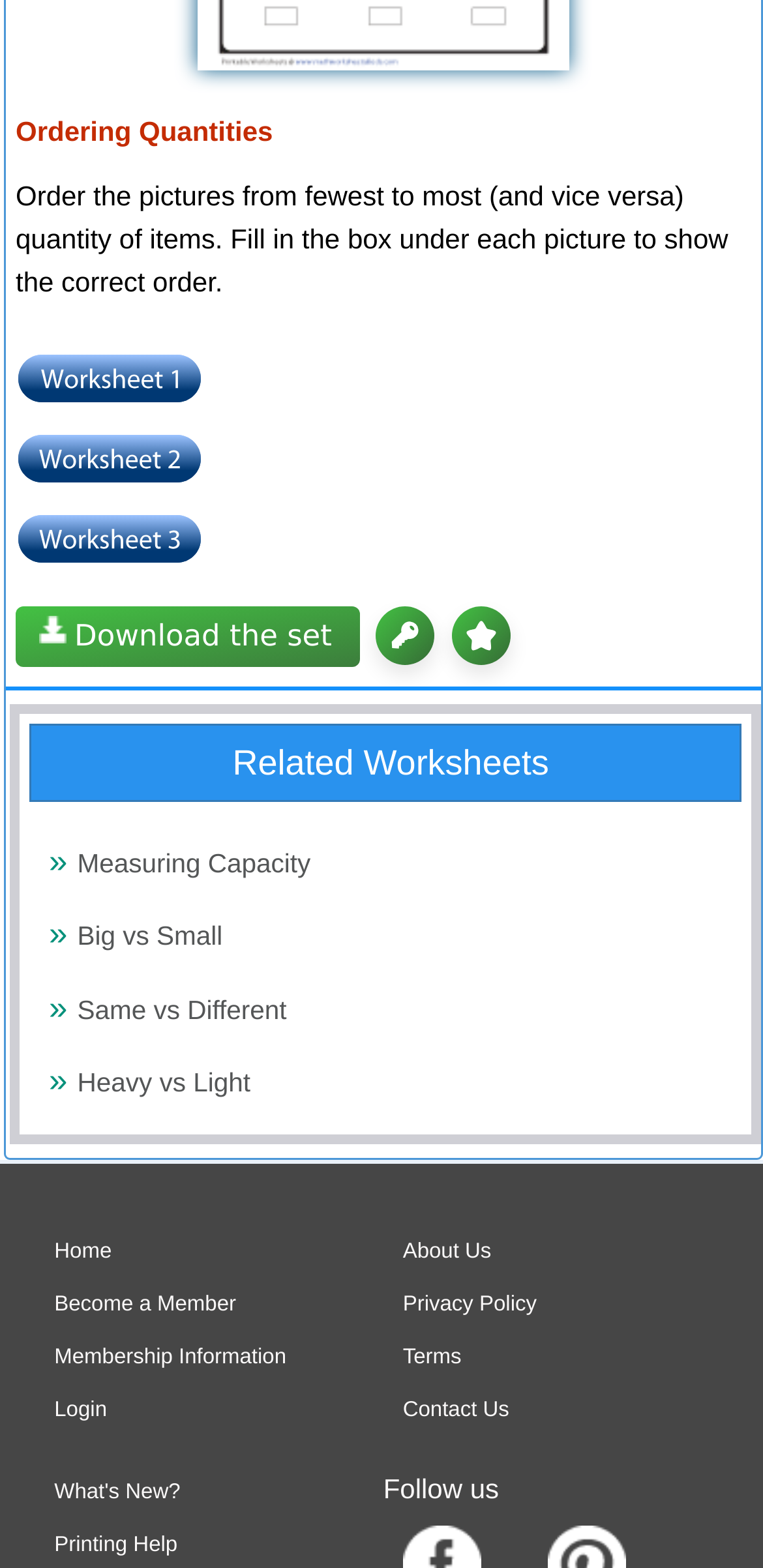Kindly determine the bounding box coordinates of the area that needs to be clicked to fulfill this instruction: "Practice ordering quantities with practice 1".

[0.021, 0.241, 0.267, 0.262]